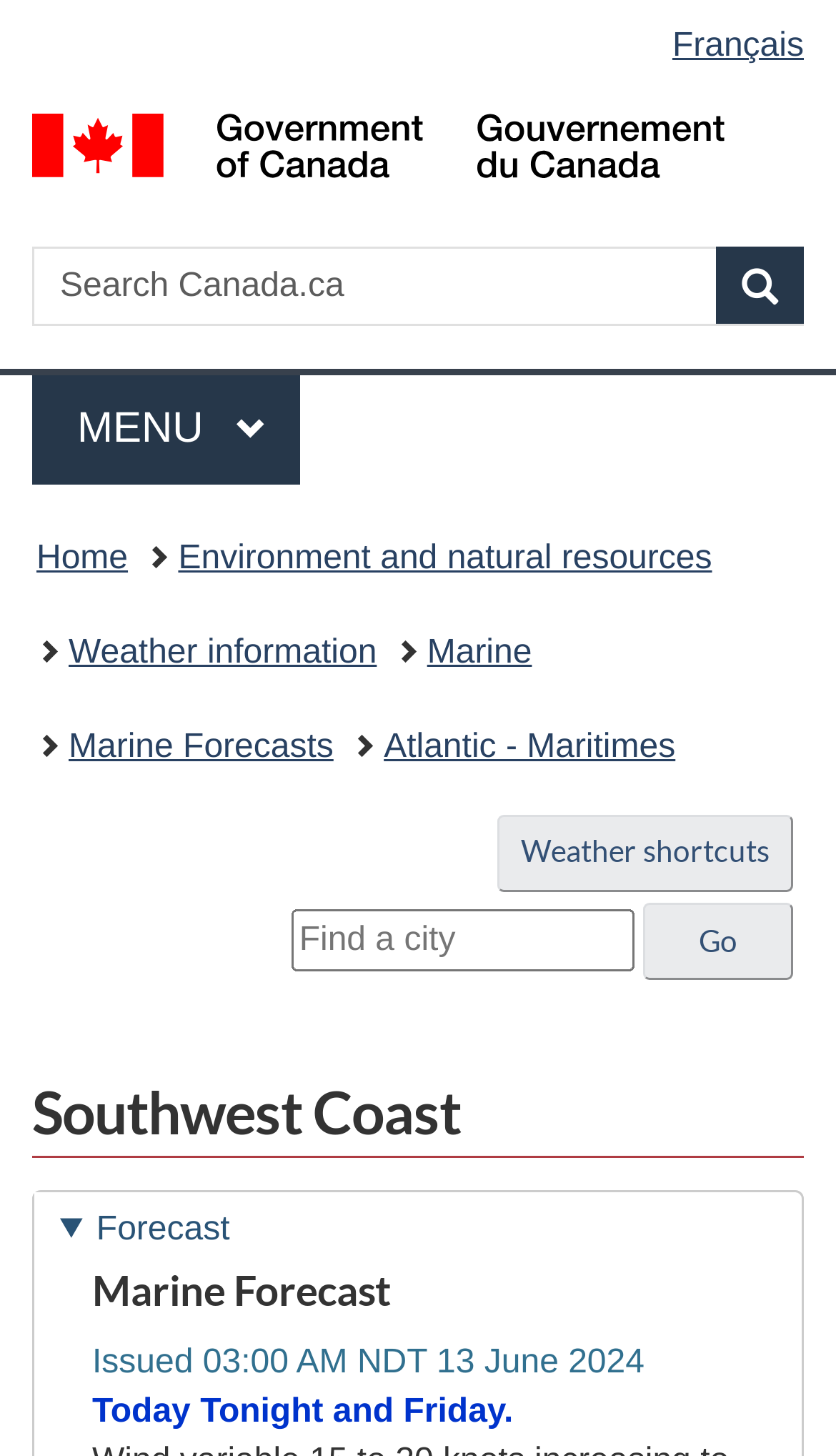What is the current tab selected?
Please provide a comprehensive and detailed answer to the question.

The current tab selected is 'Forecast', as indicated by the tab navigation at the top of the webpage, which includes a selected tab 'Forecast' and possibly other unselected tabs.